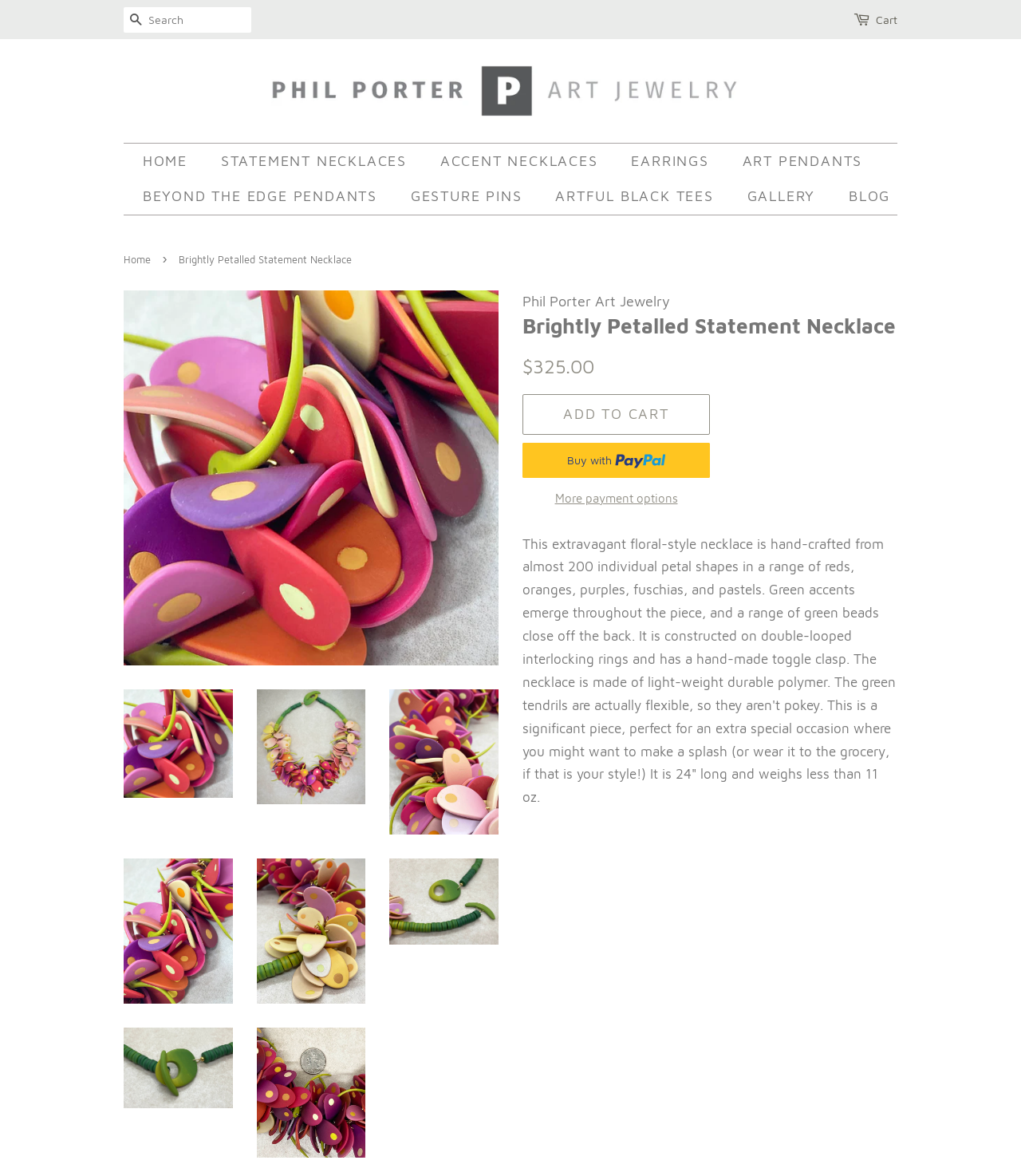Point out the bounding box coordinates of the section to click in order to follow this instruction: "Search for products".

[0.121, 0.006, 0.146, 0.028]